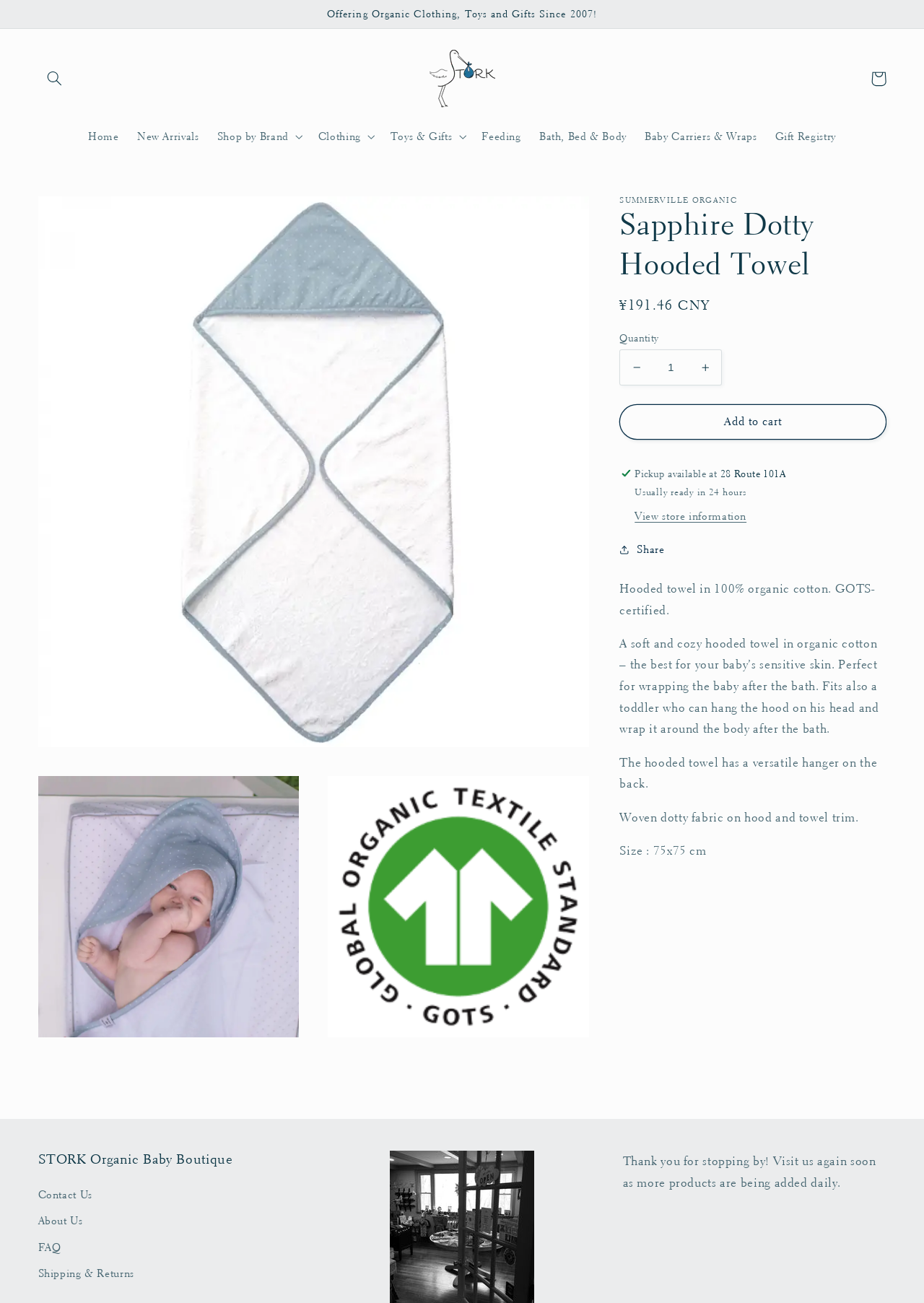Find the bounding box coordinates for the HTML element described as: "Baby Carriers & Wraps". The coordinates should consist of four float values between 0 and 1, i.e., [left, top, right, bottom].

[0.688, 0.093, 0.829, 0.117]